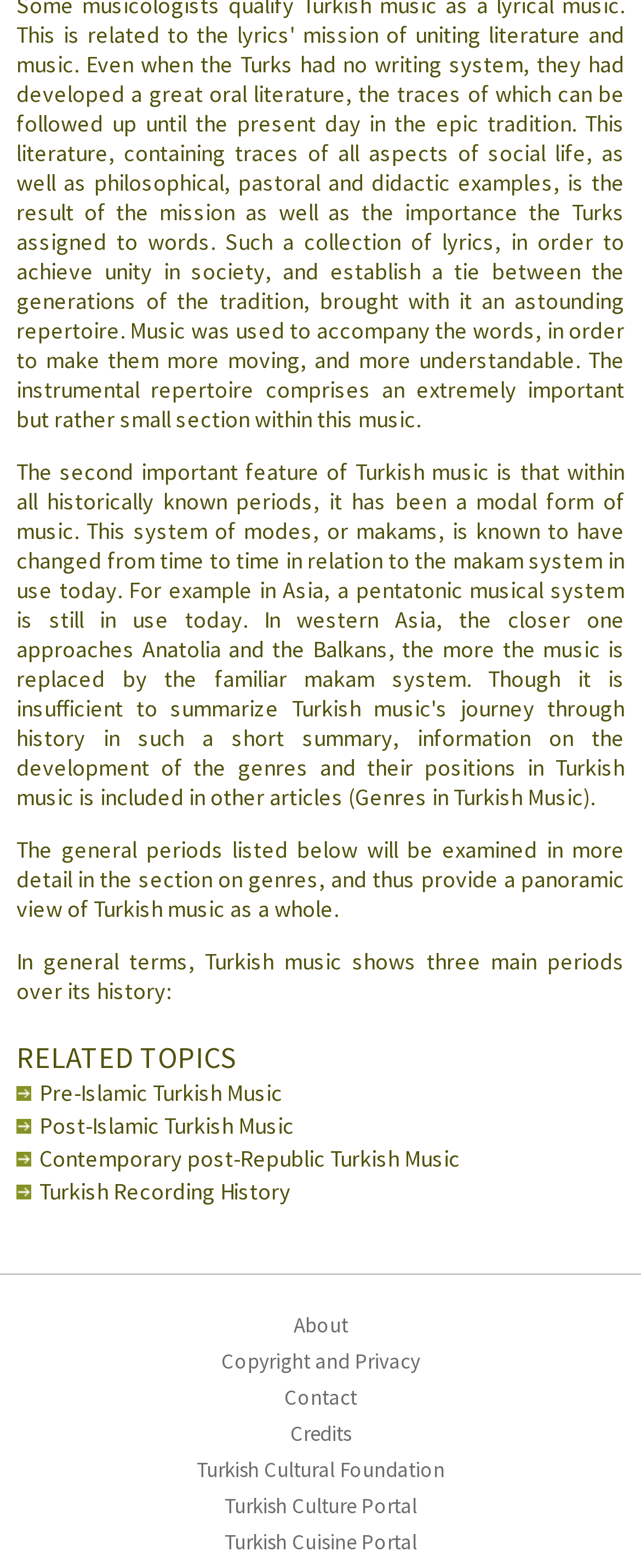What is the purpose of the links at the bottom of the page?
Examine the image and give a concise answer in one word or a short phrase.

To provide additional information